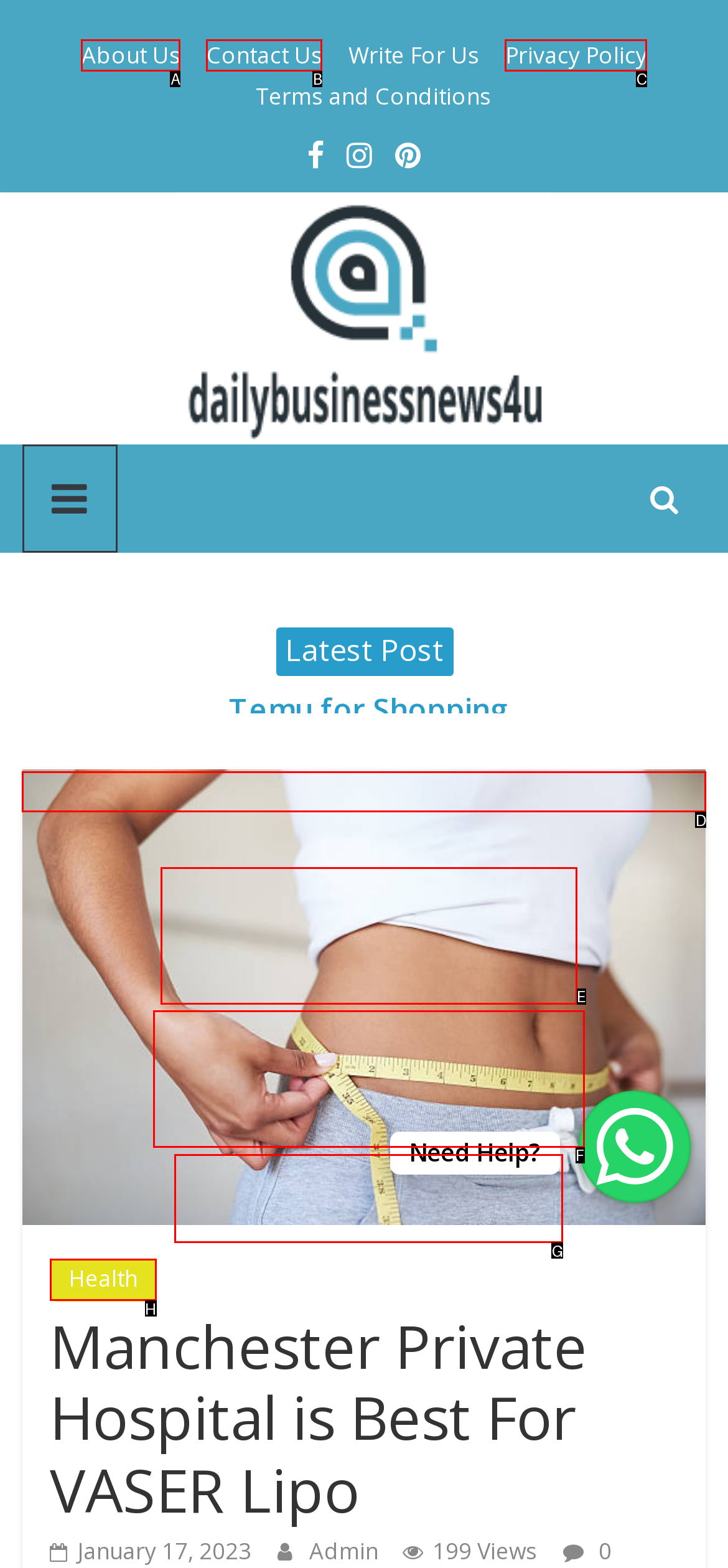Tell me which one HTML element I should click to complete the following instruction: Visit Manchester Private Hospital
Answer with the option's letter from the given choices directly.

D